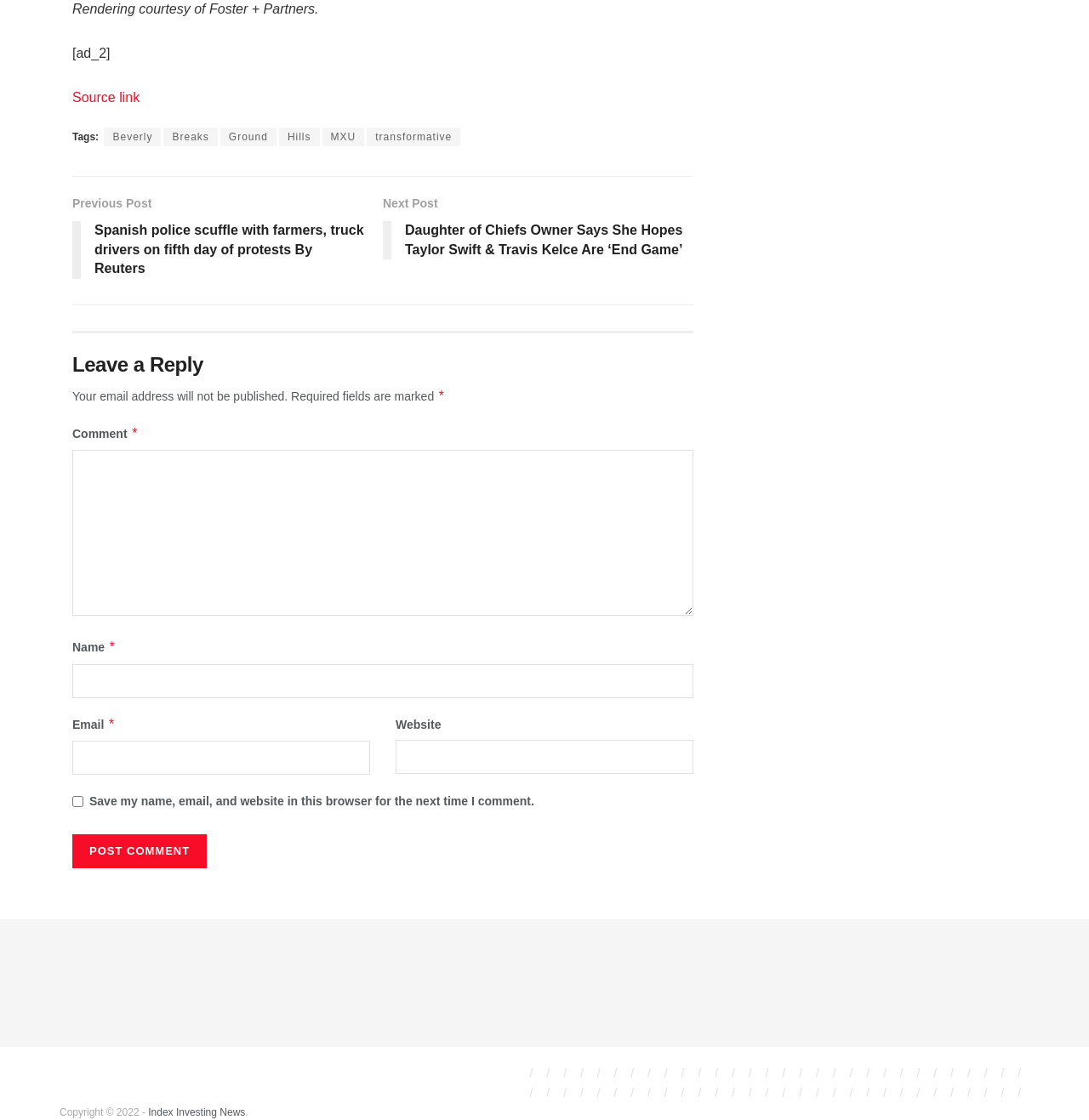What is the copyright information at the bottom?
Based on the screenshot, answer the question with a single word or phrase.

Copyright 2022